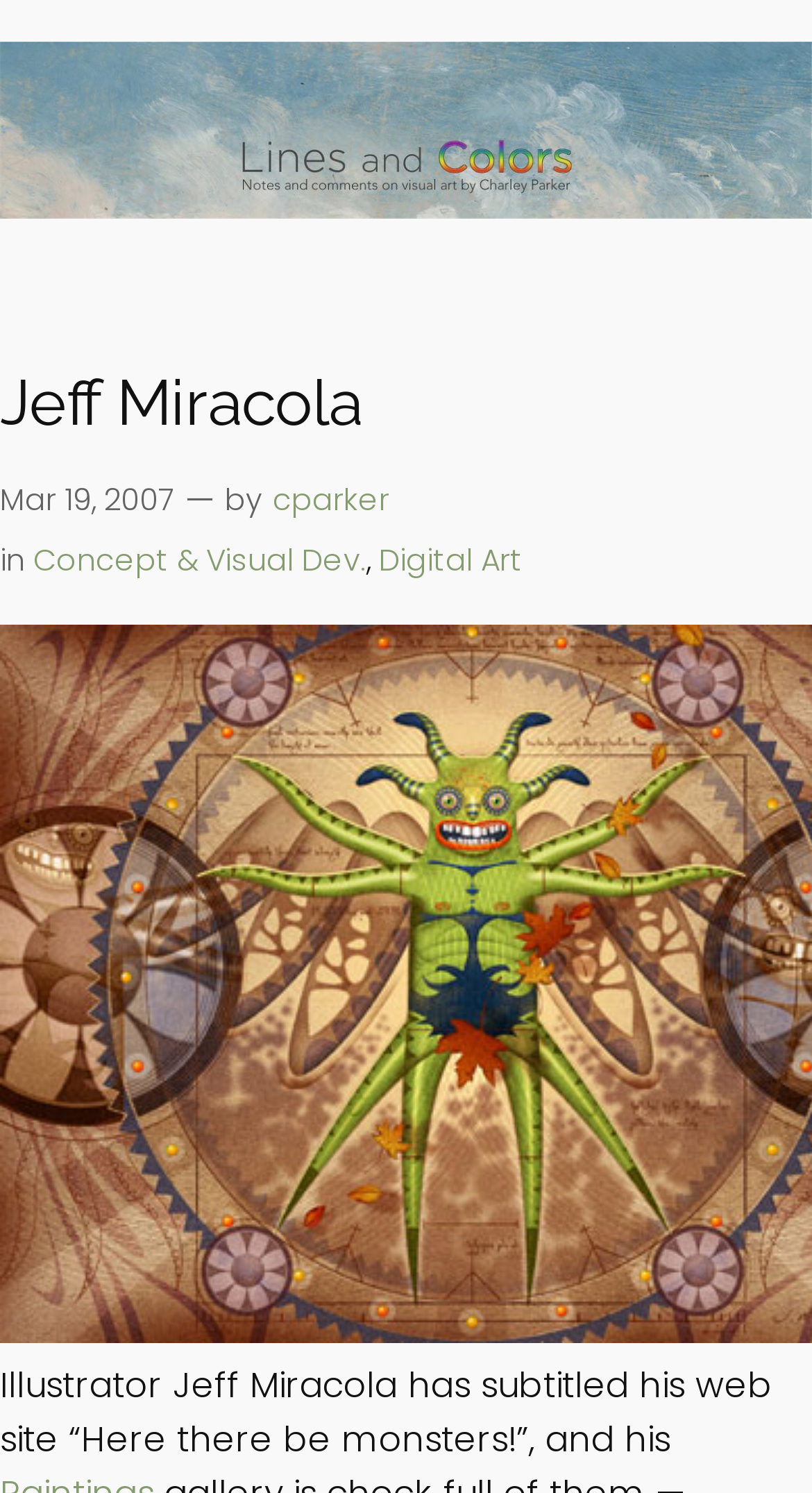Construct a comprehensive description capturing every detail on the webpage.

The webpage is about Jeff Miracola, an illustrator, and his art blog "Lines and Colors". At the top of the page, there is a figure element that spans the entire width, containing a link to the art blog and an image with the same name. Below this, there is a heading element displaying the name "Jeff Miracola". 

To the right of the heading, there is a time element showing the date "Mar 19, 2007", followed by a dash and the text "by" and a link to "cparker". 

Further down, there are two links, one to "Concept & Visual Dev." and another to "Digital Art", separated by a comma. 

At the bottom of the page, there is a paragraph of text that describes Jeff Miracola's website, mentioning that it is subtitled "Here there be monsters!" and providing a brief overview of his work as an illustrator.